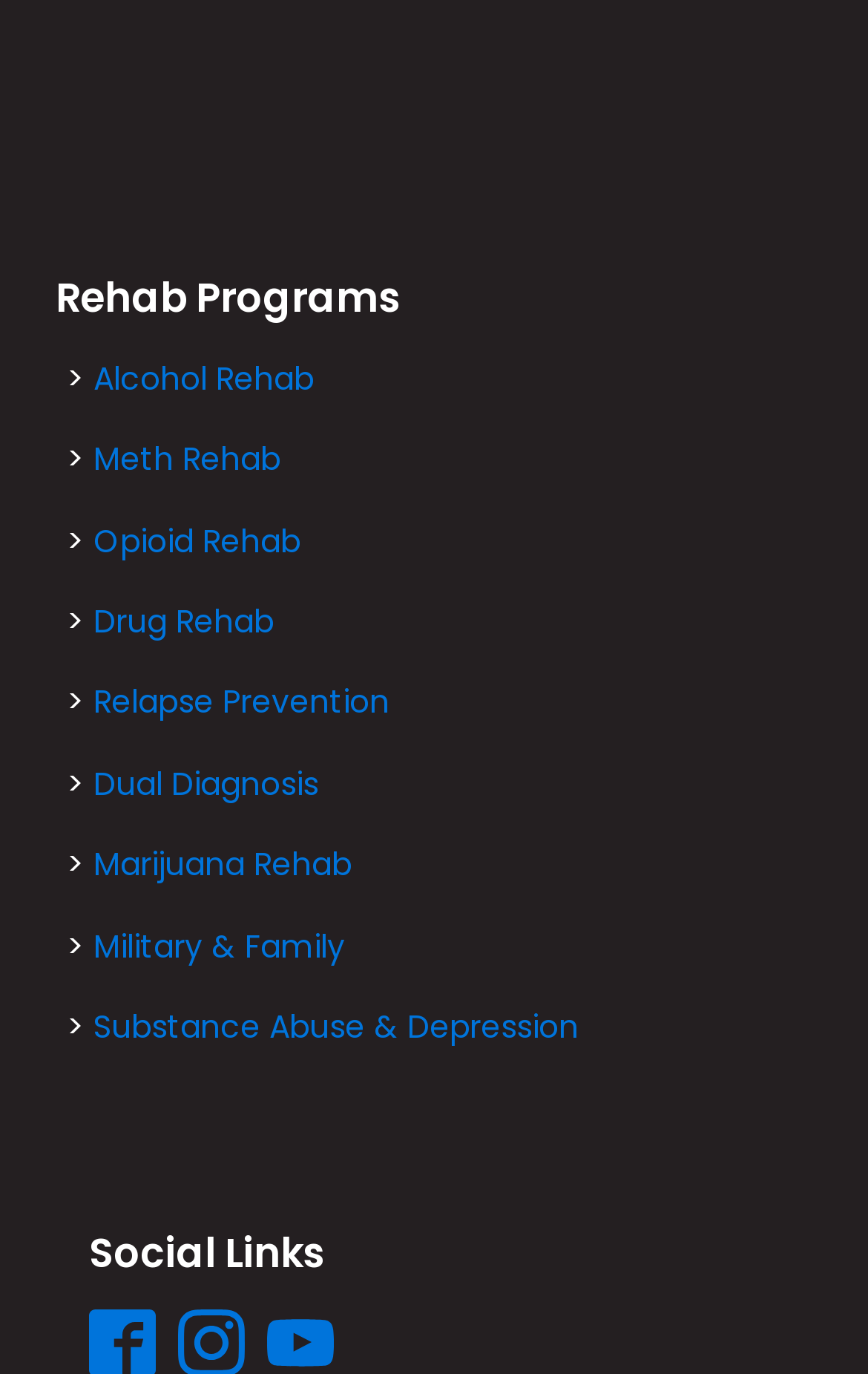Please provide the bounding box coordinates for the element that needs to be clicked to perform the following instruction: "Click on Relapse Prevention". The coordinates should be given as four float numbers between 0 and 1, i.e., [left, top, right, bottom].

[0.108, 0.495, 0.449, 0.527]